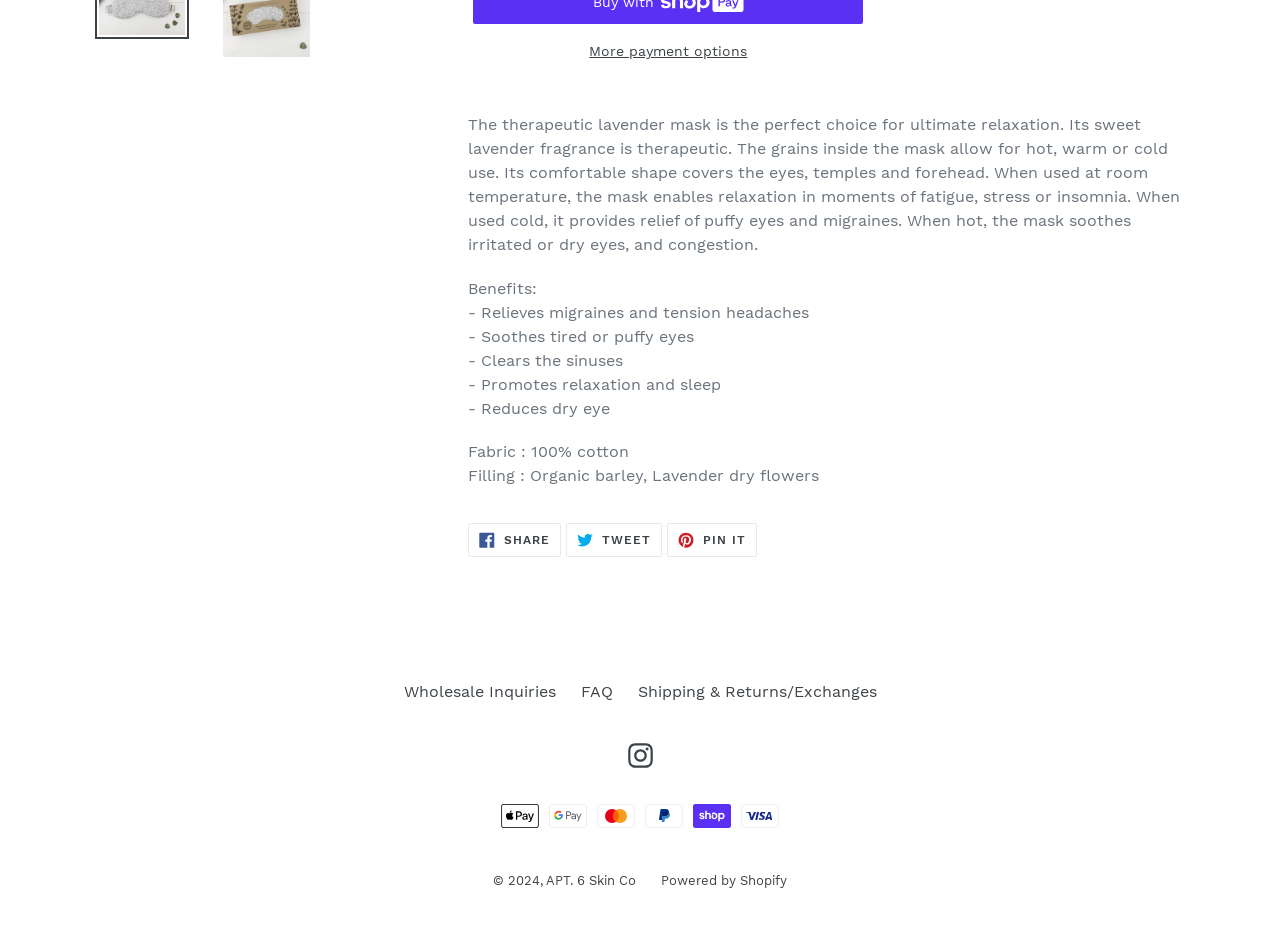Locate the bounding box coordinates for the element described below: "Wholesale Inquiries". The coordinates must be four float values between 0 and 1, formatted as [left, top, right, bottom].

[0.315, 0.72, 0.434, 0.741]